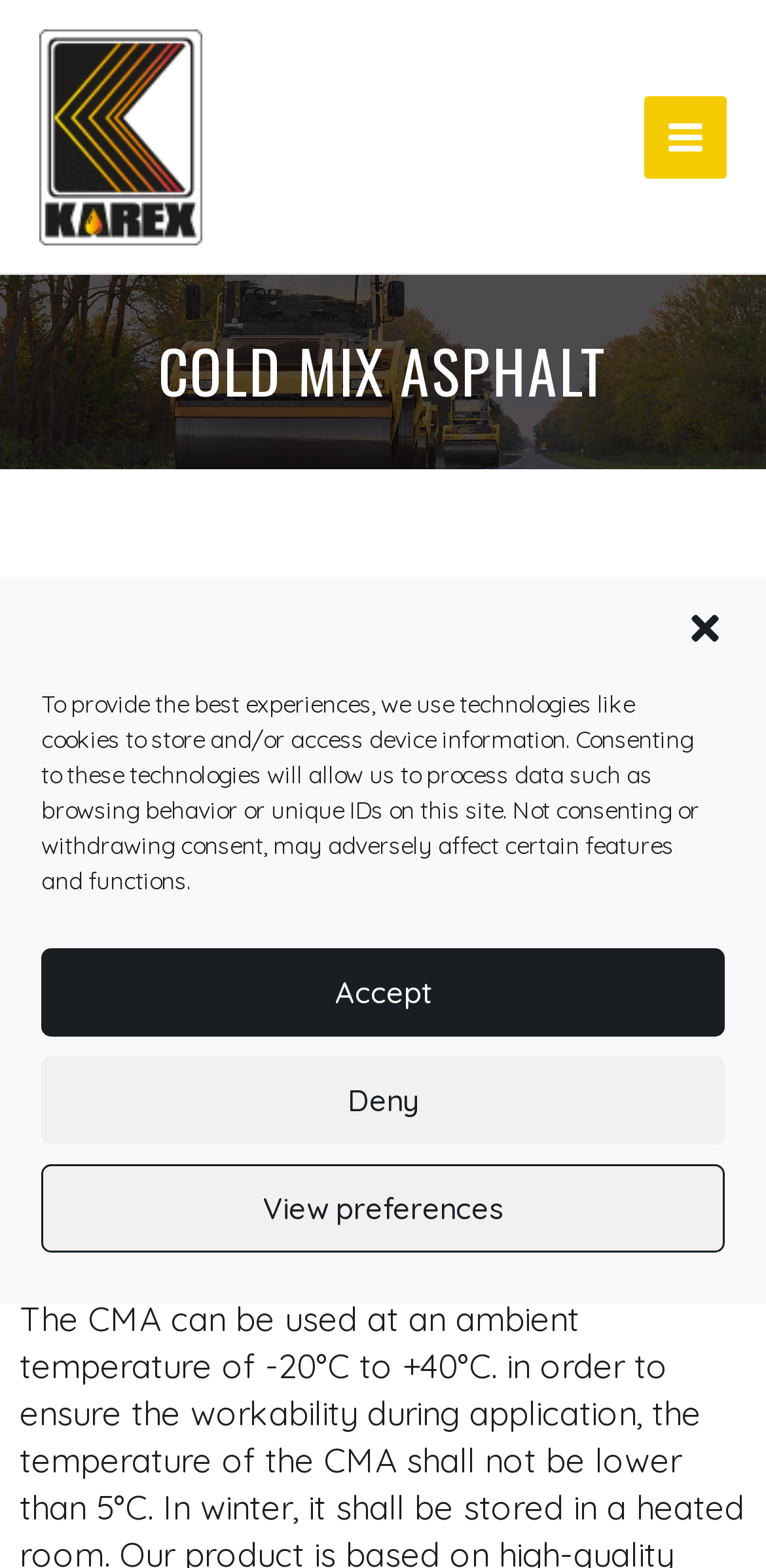Describe in detail what you see on the webpage.

The webpage is about Cold Mix Asphalt (CMA), a product named "Mieszanka Na Zimno “KAREX”" used for partial repairs of various surfaces. At the top, there is a dialog box for managing cookie consent, which can be closed by a button at the top right corner. Below the dialog box, there is a logo of "Karex" accompanied by a link to the same name.

On the top right side, there is a main menu button. Below the logo, there is a heading "COLD MIX ASPHALT" that spans almost the entire width of the page. Under this heading, there are three sections of text. The first section is a heading "Application" that is aligned to the left. The second section describes the usage of Cold Mix Asphalt, including filling potholes and levelling surfaces around metal elements. The third section provides information about the product's aggregate size and packaging.

There are three buttons at the bottom of the cookie consent dialog box: "Accept", "Deny", and "View preferences". The "Main Menu" button is located at the top right corner, accompanied by a small image.